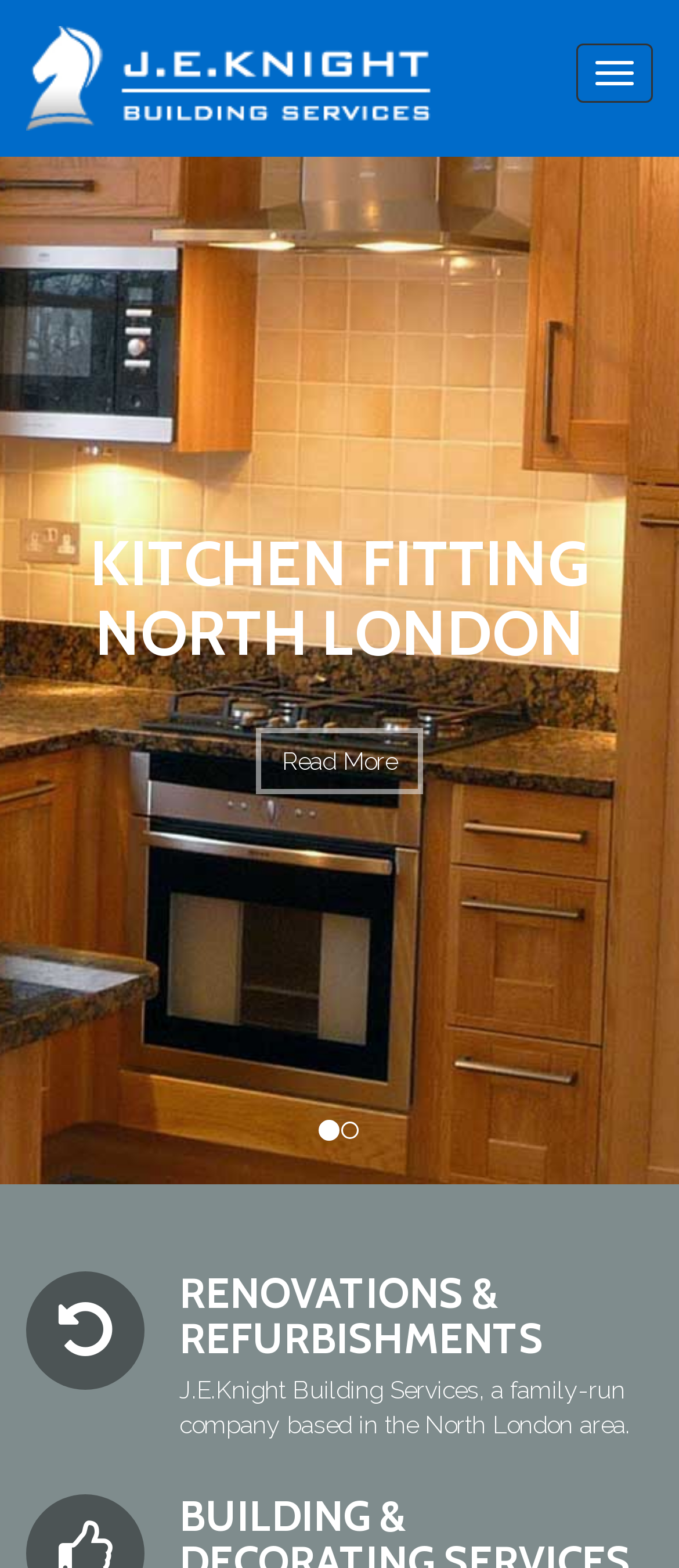Answer briefly with one word or phrase:
What other service does J.E.Knight provide?

Bathroom fitting